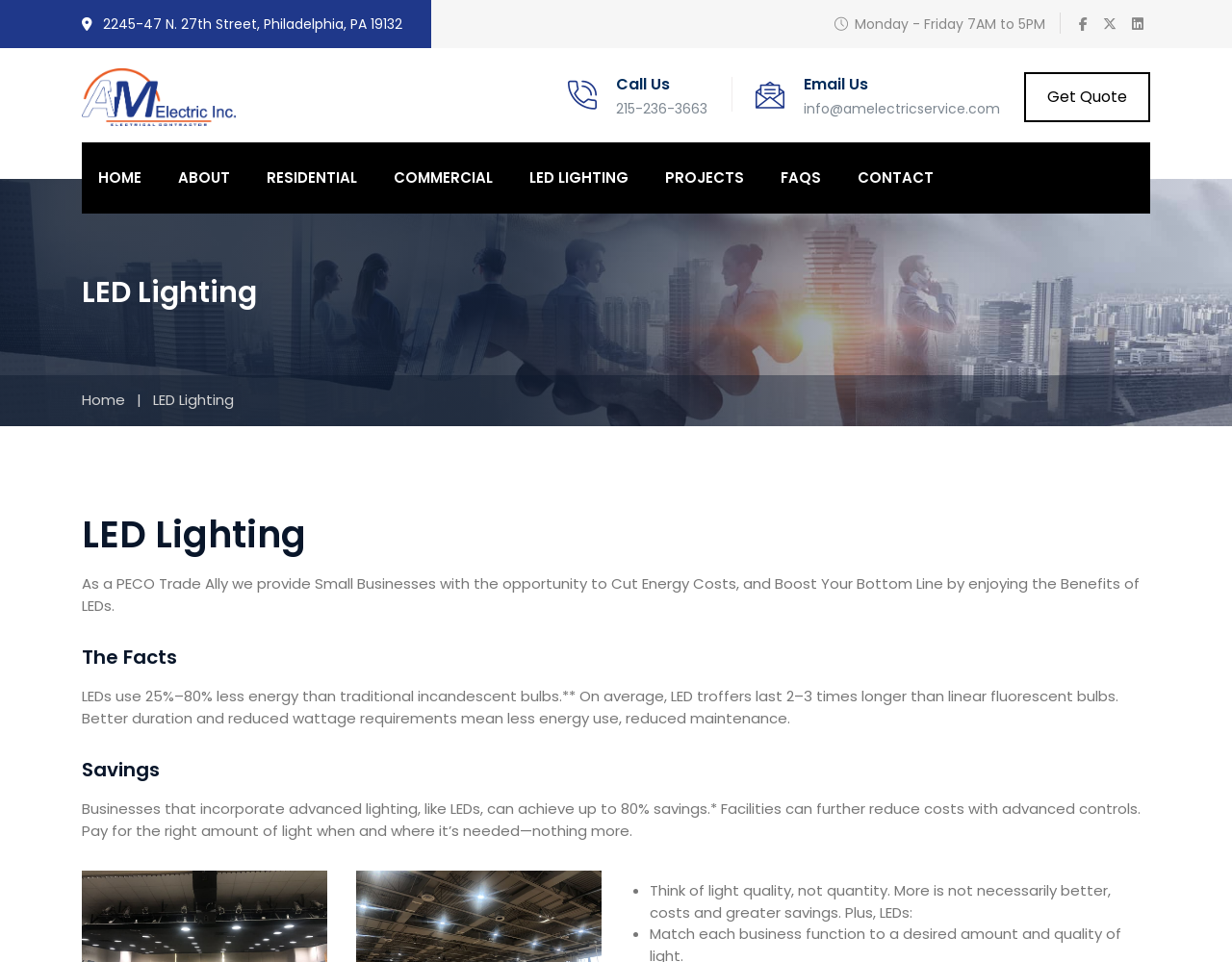What is the address of A.M. Electric Inc.? From the image, respond with a single word or brief phrase.

2245-47 N. 27th Street, Philadelphia, PA 19132